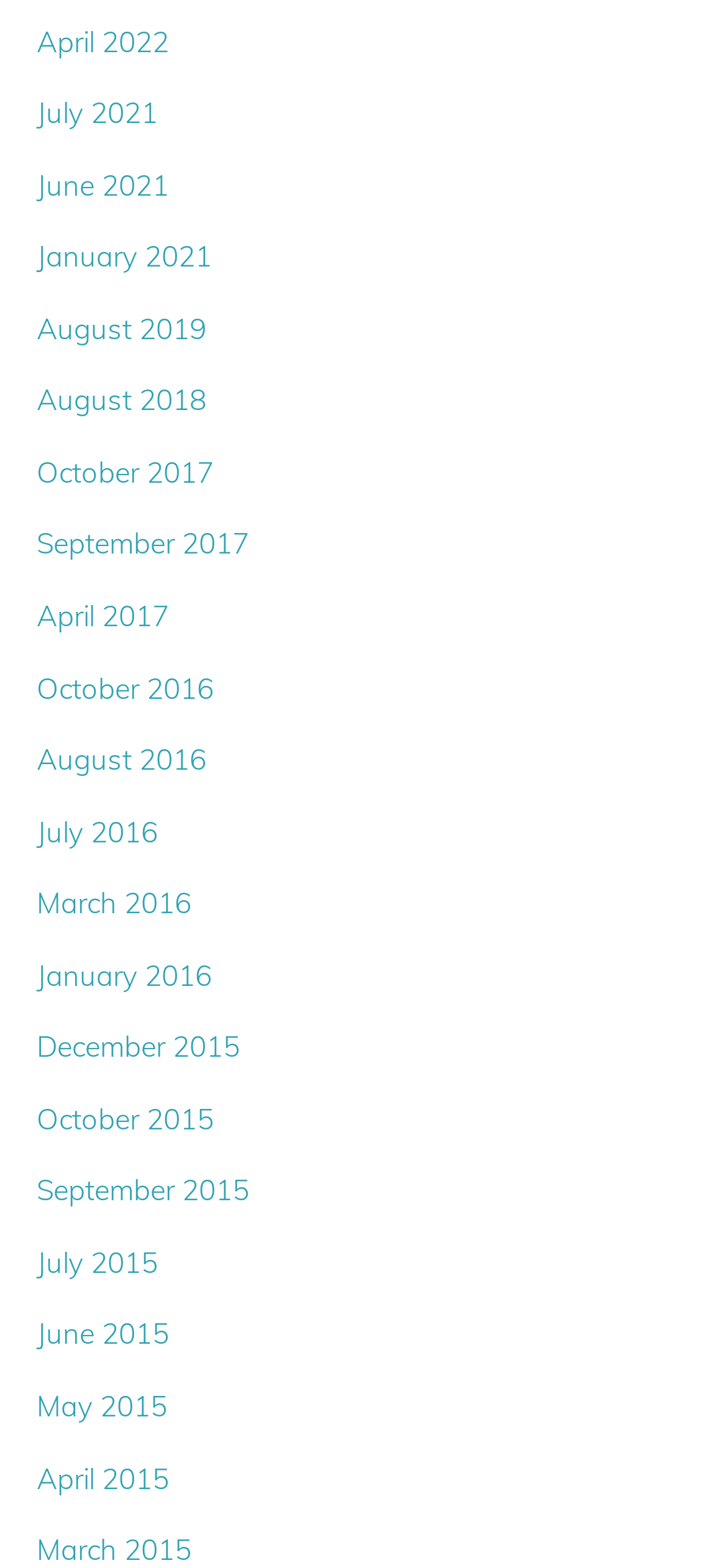Could you locate the bounding box coordinates for the section that should be clicked to accomplish this task: "view August 2019".

[0.05, 0.198, 0.283, 0.221]